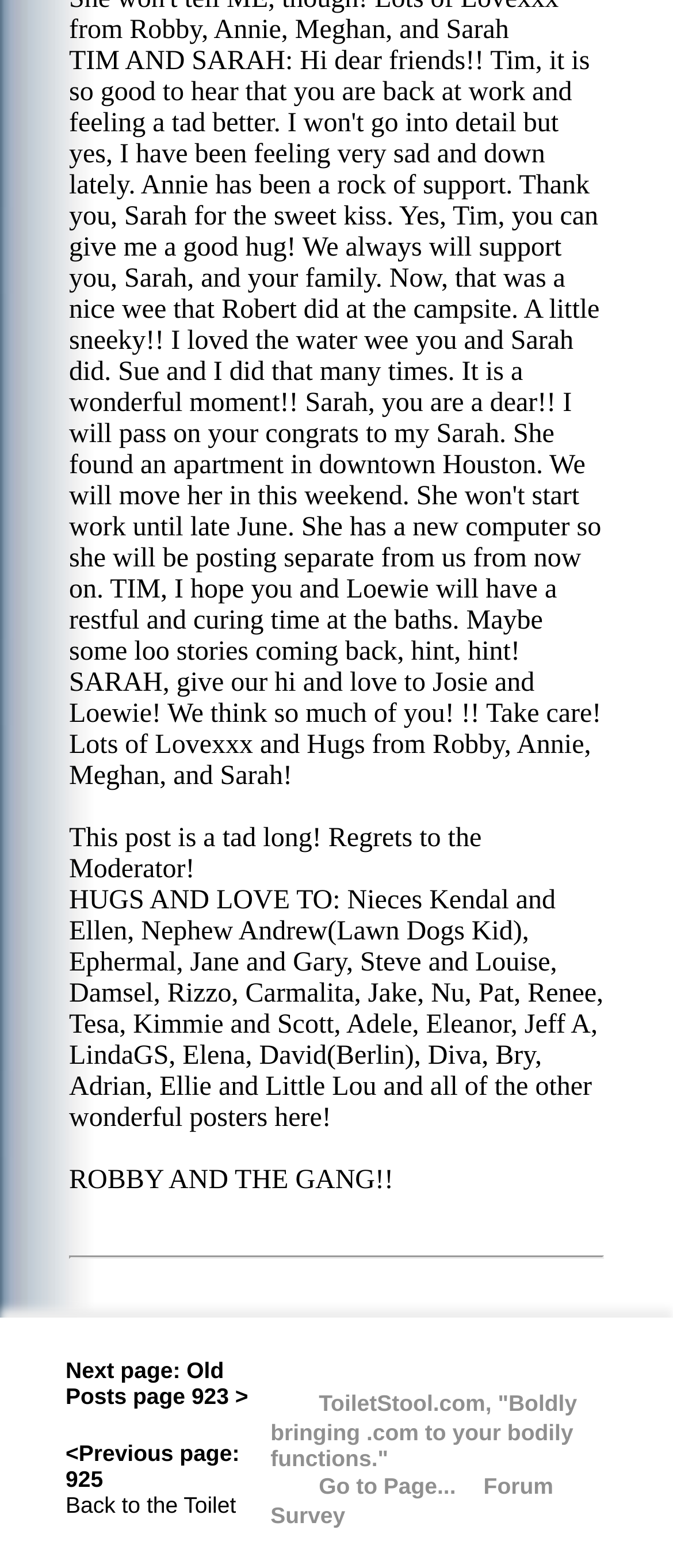Kindly respond to the following question with a single word or a brief phrase: 
What is the purpose of the separator element?

To separate content